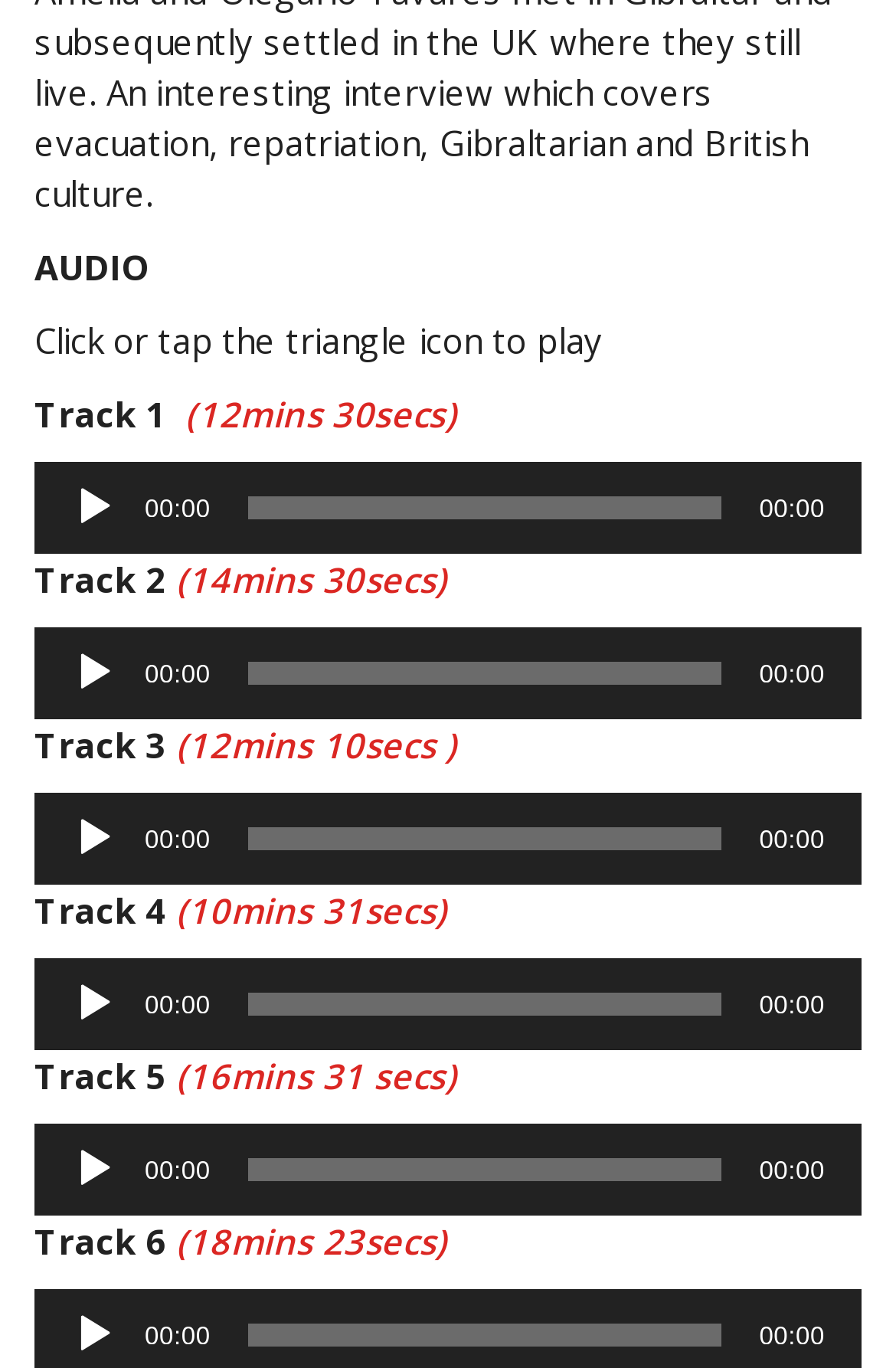What is the initial time displayed on the timers?
Examine the webpage screenshot and provide an in-depth answer to the question.

I looked at the timers next to each audio track, and they all display '00:00' as the initial time, indicating that the audio tracks have not started playing yet.